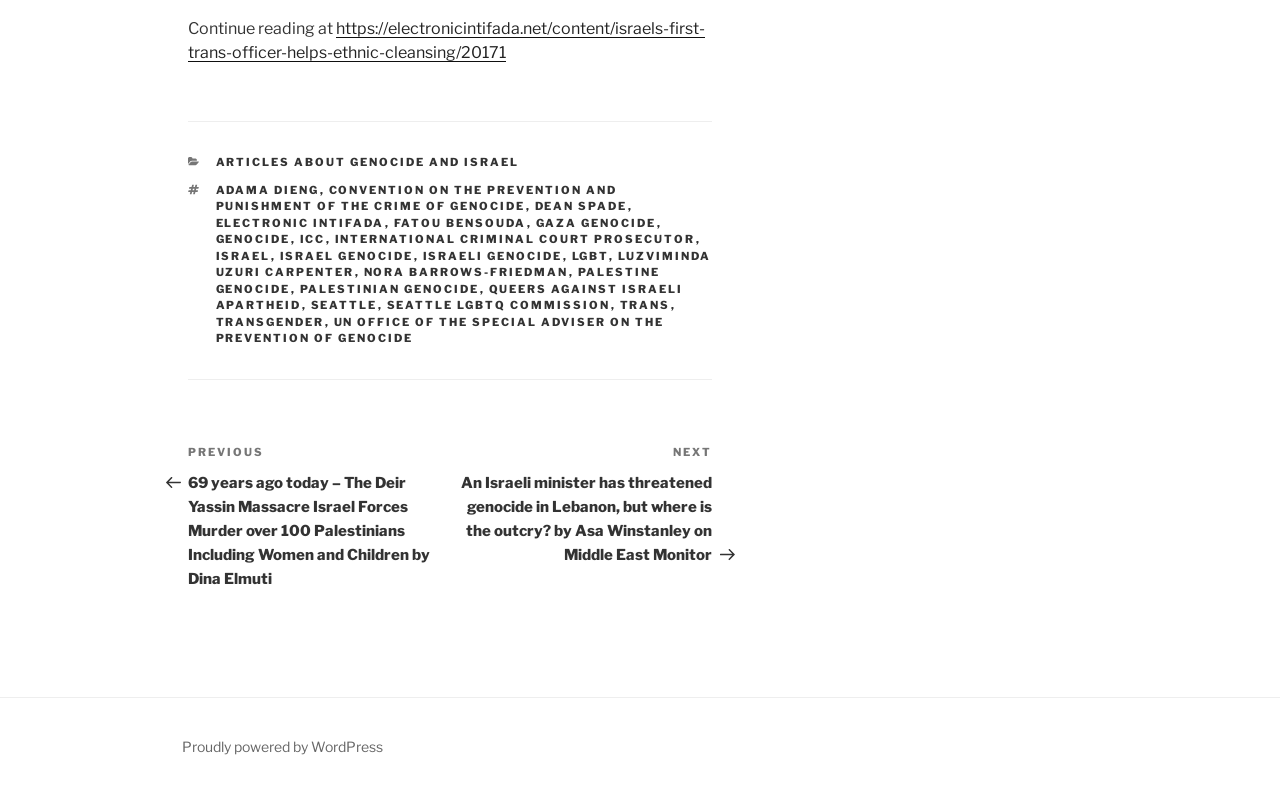Locate the bounding box coordinates of the area that needs to be clicked to fulfill the following instruction: "Visit the Electronic Intifada website". The coordinates should be in the format of four float numbers between 0 and 1, namely [left, top, right, bottom].

[0.168, 0.272, 0.3, 0.29]